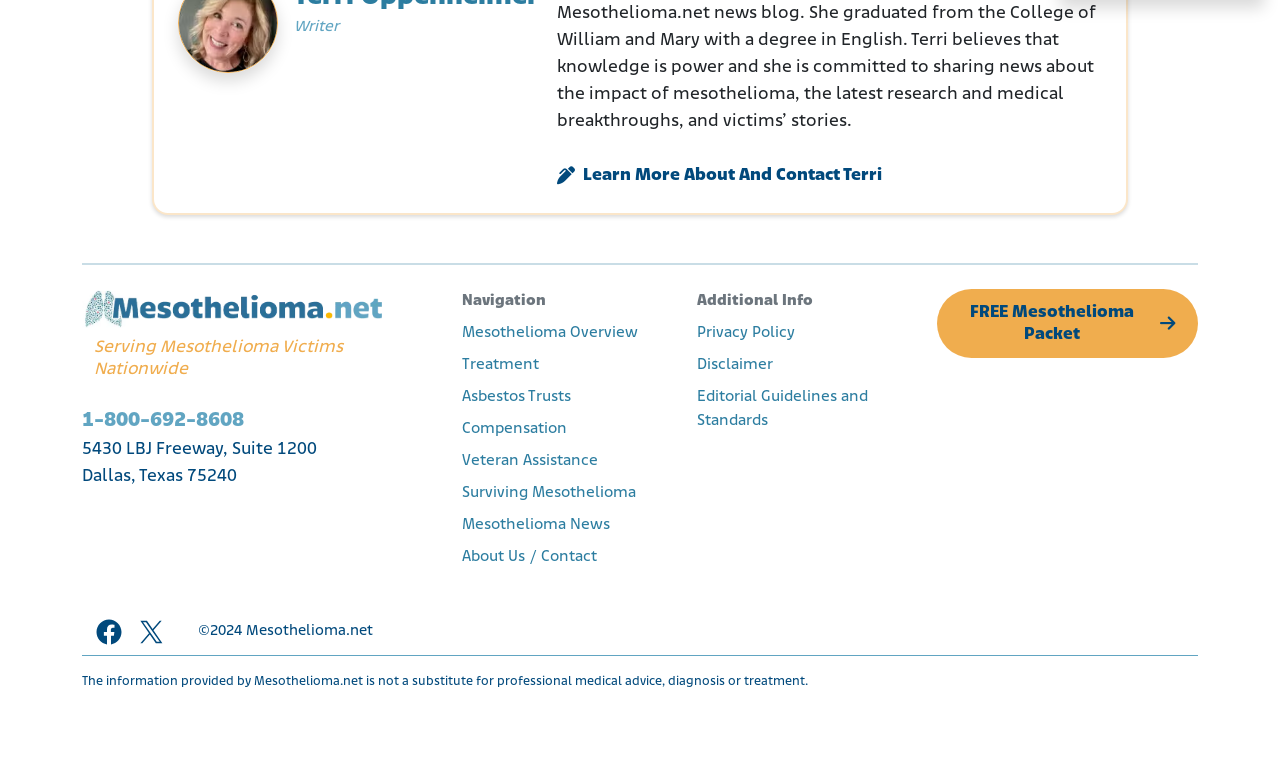What is the phone number to contact?
Use the image to answer the question with a single word or phrase.

1-800-692-8608